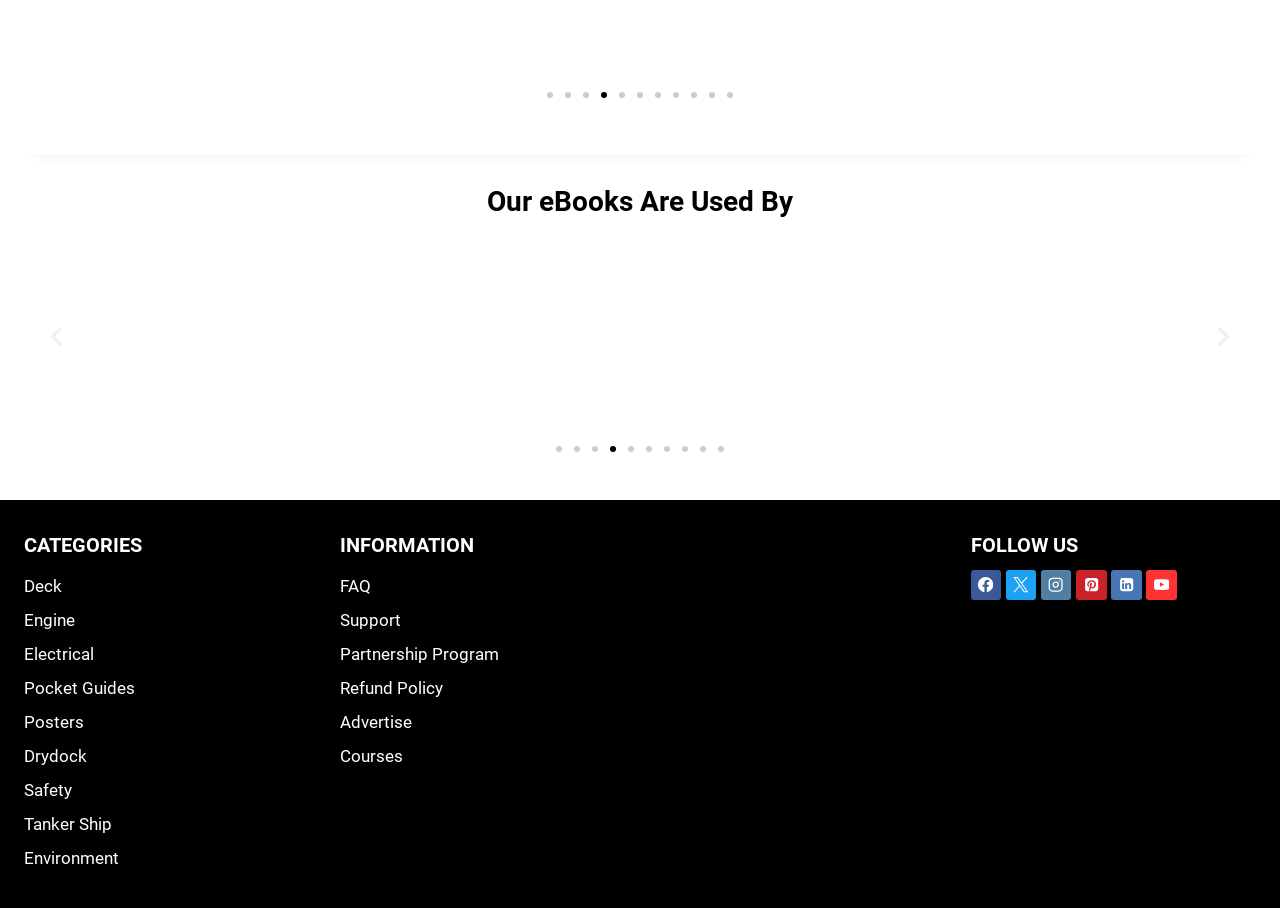Find the bounding box of the web element that fits this description: "Environment".

[0.019, 0.927, 0.242, 0.964]